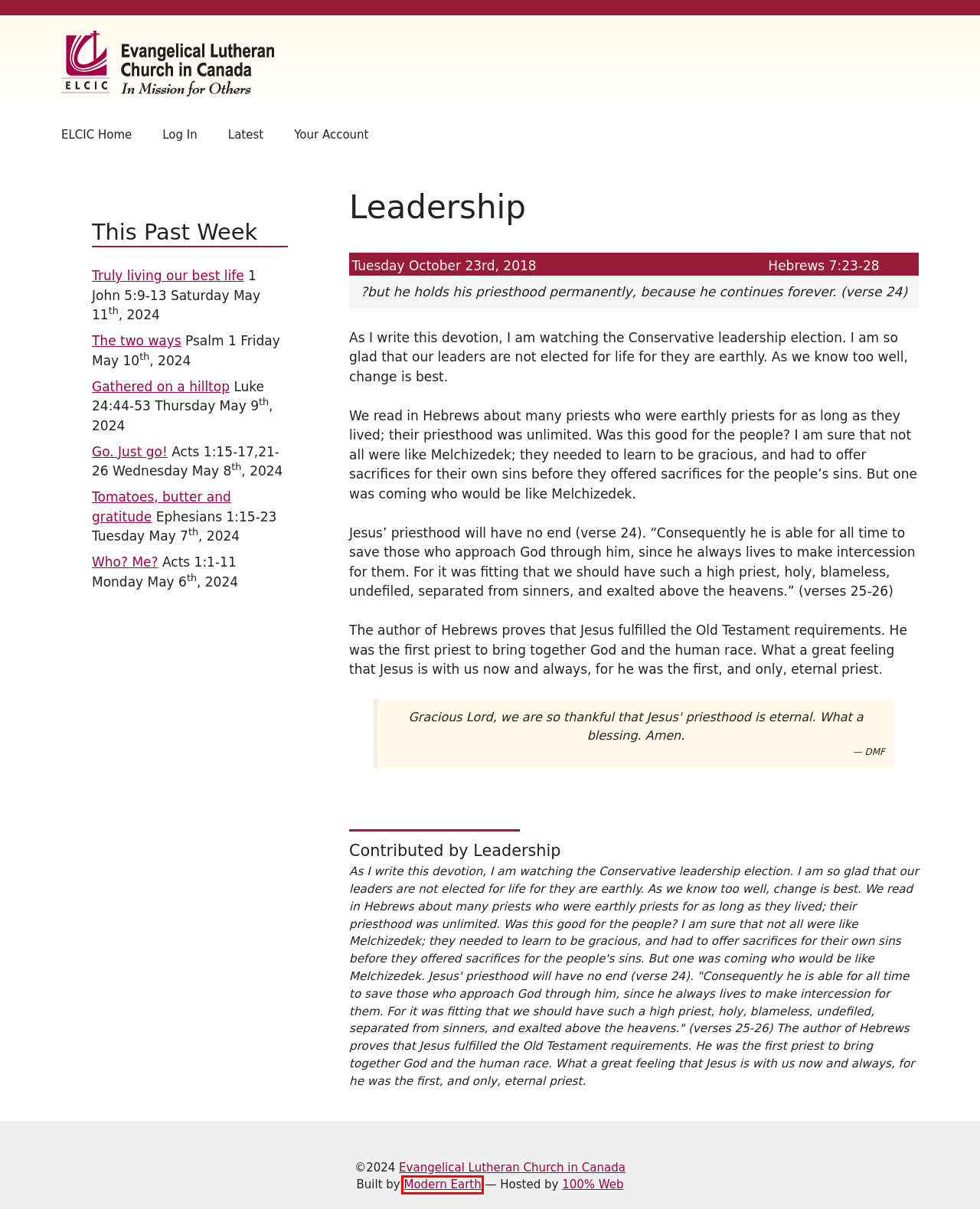Observe the screenshot of a webpage with a red bounding box around an element. Identify the webpage description that best fits the new page after the element inside the bounding box is clicked. The candidates are:
A. Winnipeg Web Hosting, Design, Development | 100% Webhost
B. Who? Me? – Eternity for Today
C. Go. Just go! – Eternity for Today
D. Home - Evangelical Lutheran Church in Canada
E. Winnipeg Web Design Company - Modern Earth
F. Latest – Eternity for Today
G. Tomatoes, butter and gratitude – Eternity for Today
H. Log In – Eternity for Today

E